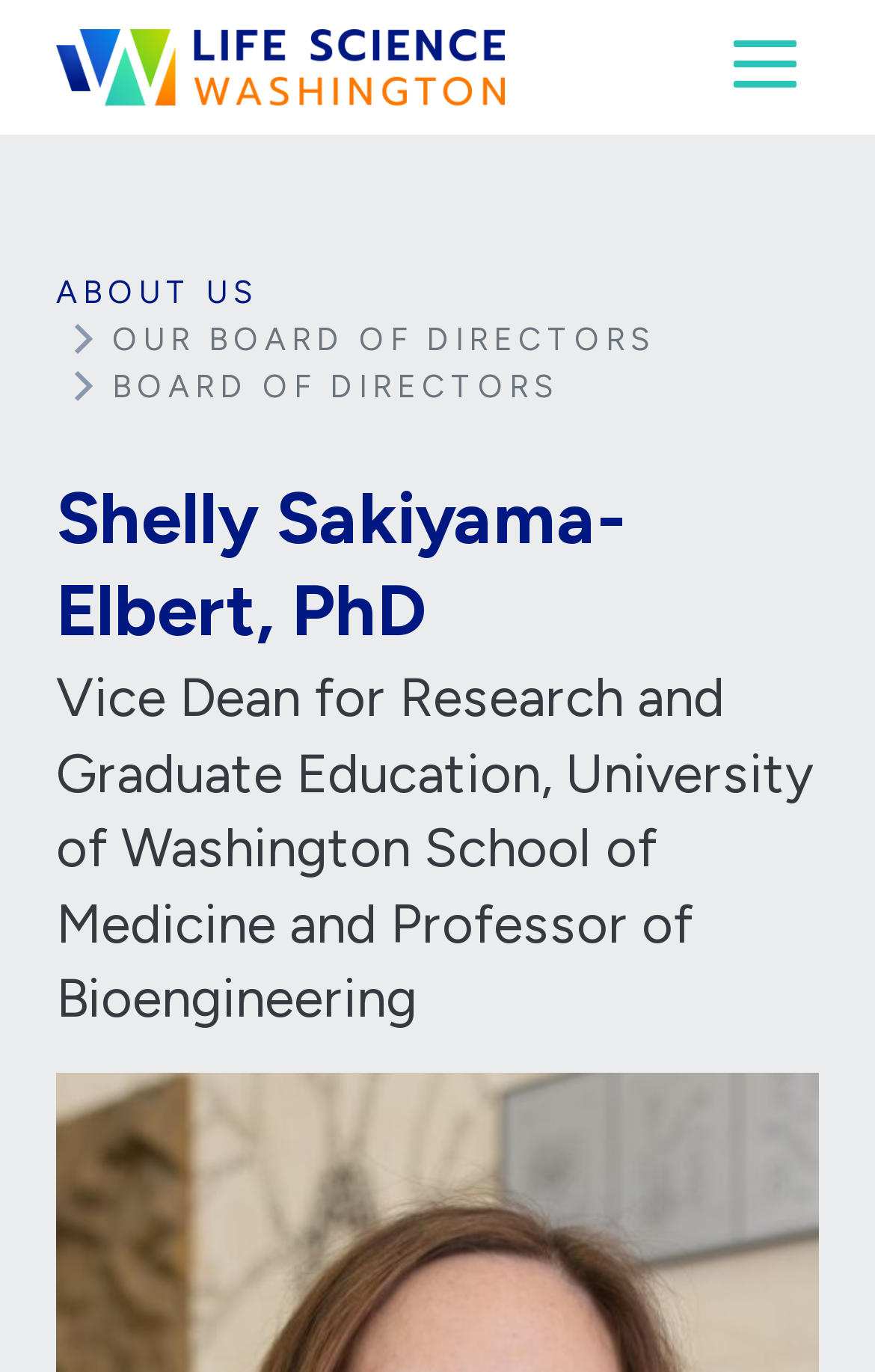What is the purpose of the button in the top-right corner?
Look at the screenshot and provide an in-depth answer.

The button in the top-right corner is labeled 'Toggle navigation' and controls the navigation content. This suggests that the button is used to expand or collapse the navigation menu.